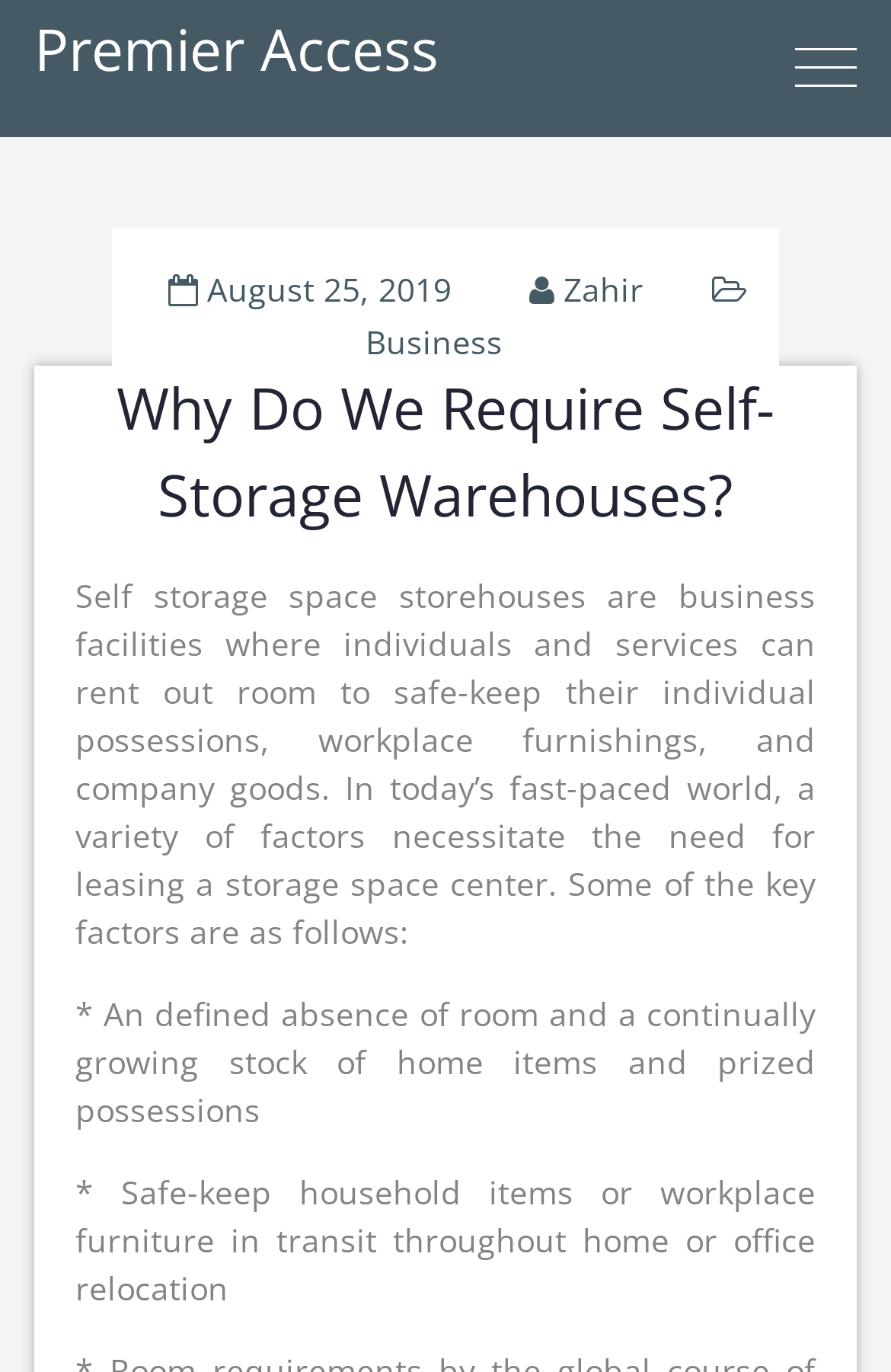What is the category of the article?
Examine the image and give a concise answer in one word or a short phrase.

Business